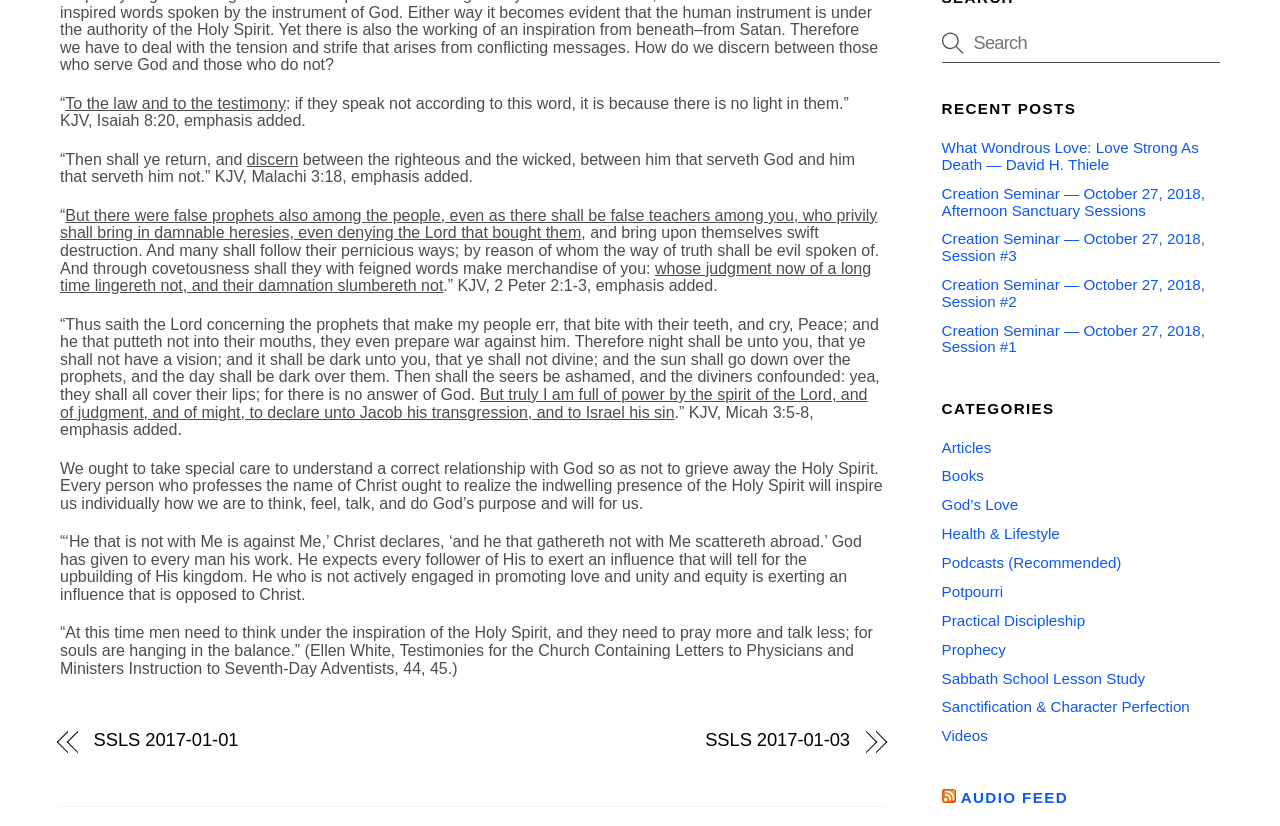Please find the bounding box for the UI element described by: "Videos".

[0.736, 0.881, 0.772, 0.901]